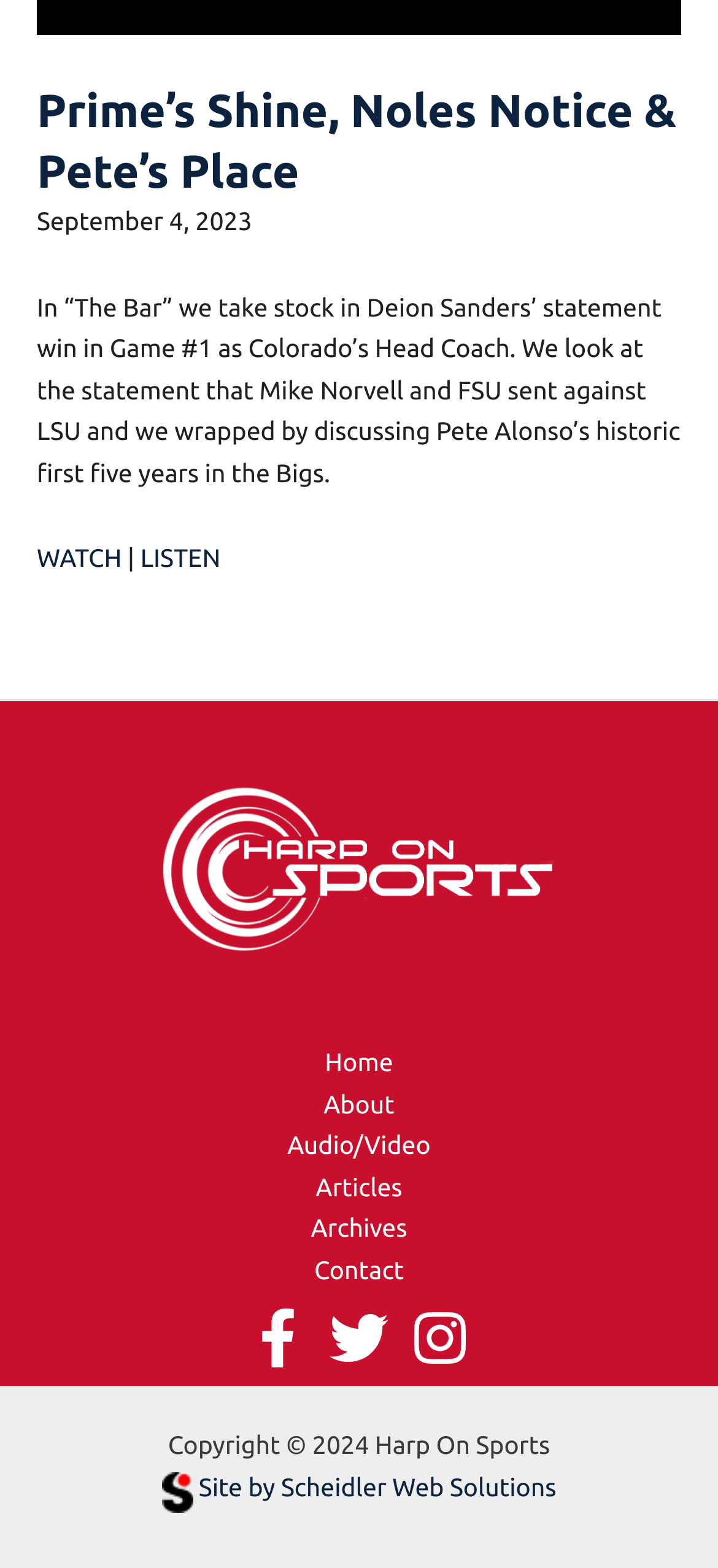What is the title of the article?
Utilize the image to construct a detailed and well-explained answer.

The title of the article is obtained from the heading element with the text 'Prime’s Shine, Noles Notice & Pete’s Place' which is located at the top of the webpage.